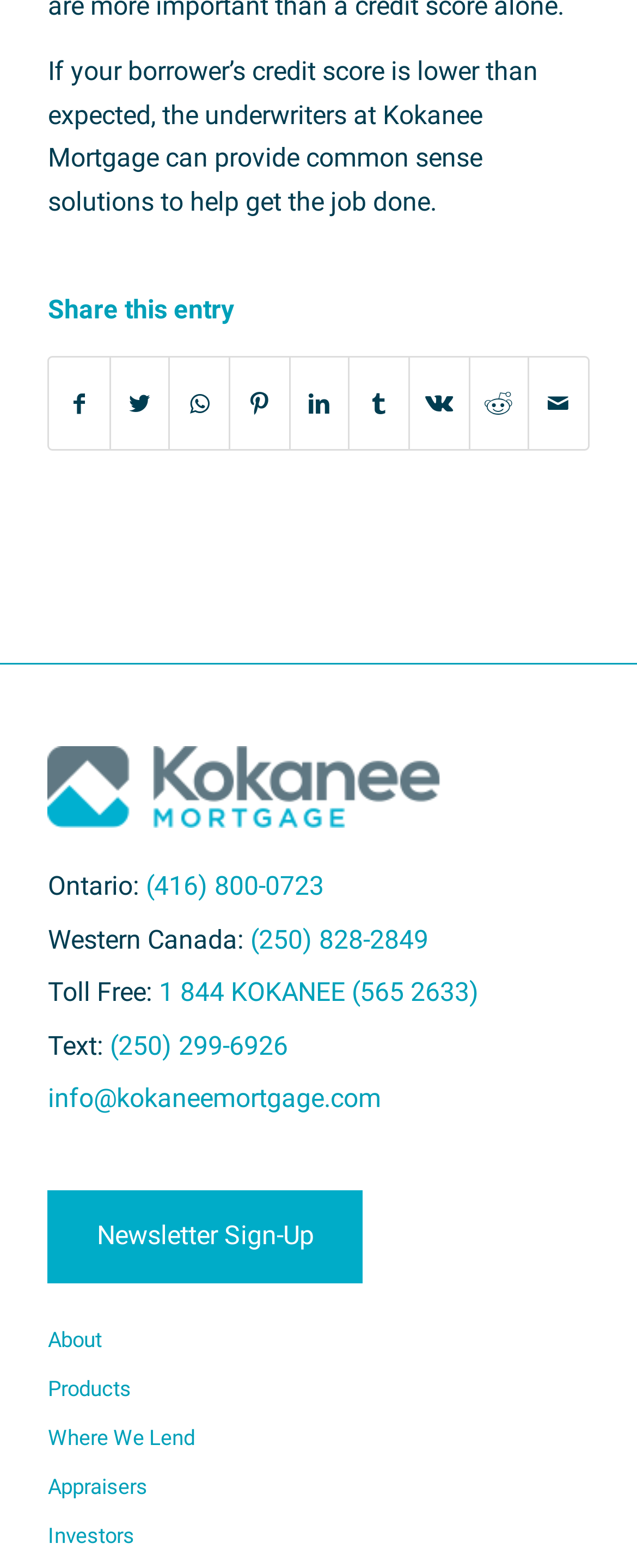Provide a brief response to the question below using a single word or phrase: 
What is the name of the mortgage company?

Kokanee Mortgage